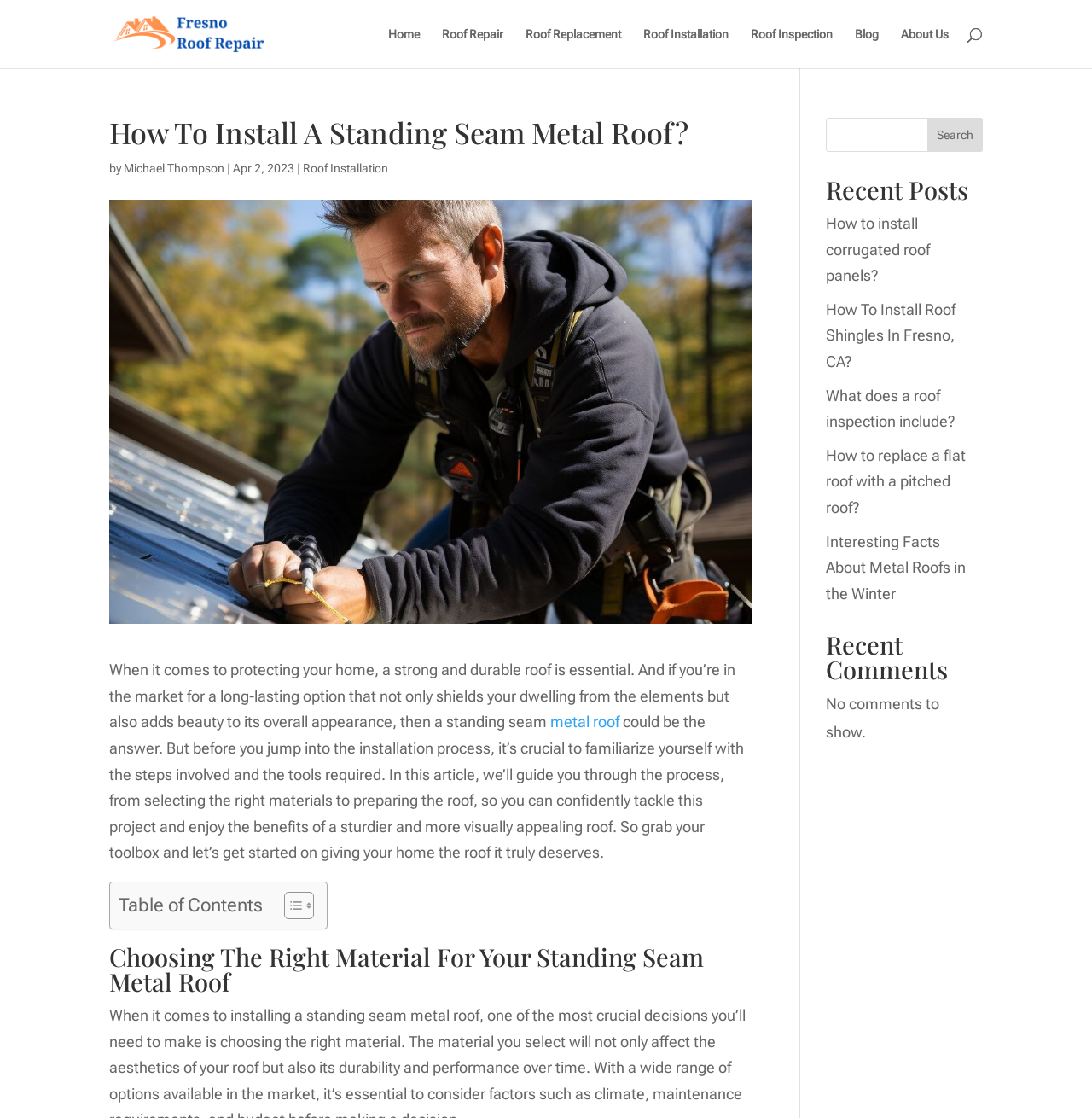Given the element description, predict the bounding box coordinates in the format (top-left x, top-left y, bottom-right x, bottom-right y). Make sure all values are between 0 and 1. Here is the element description: Michael Thompson

[0.113, 0.144, 0.205, 0.156]